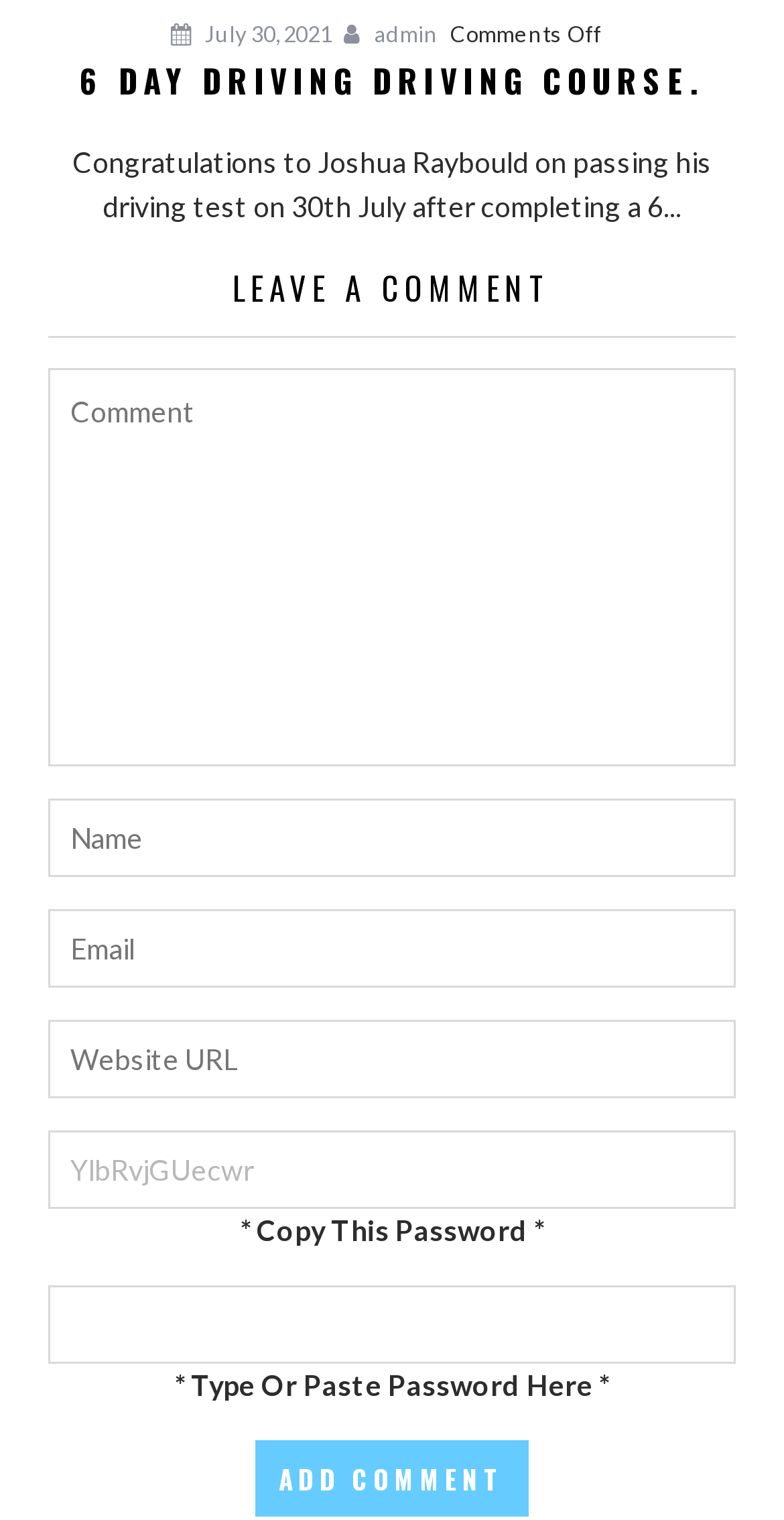Pinpoint the bounding box coordinates of the clickable element to carry out the following instruction: "Type in the first comment box."

[0.061, 0.242, 0.939, 0.504]